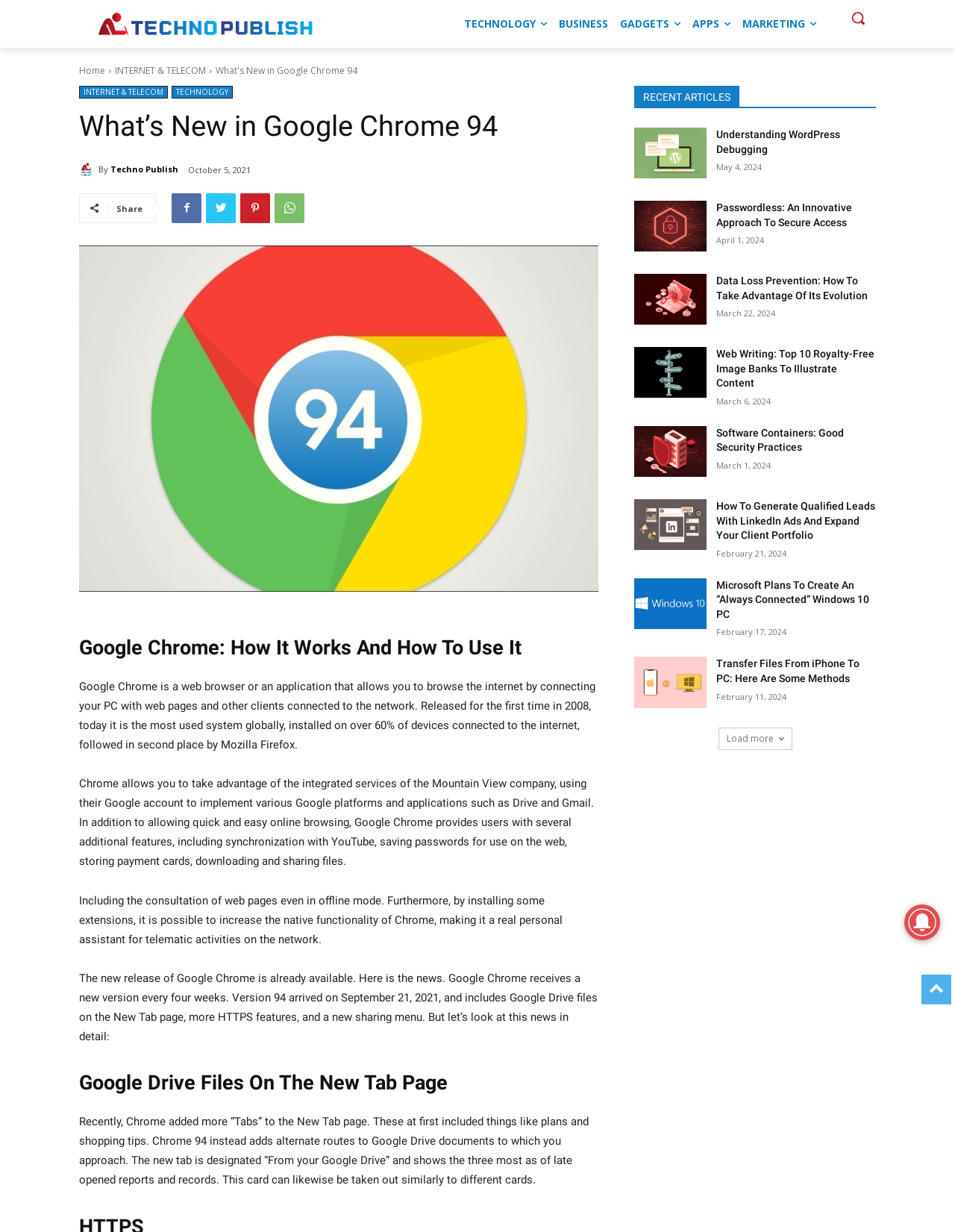Please specify the bounding box coordinates in the format (top-left x, top-left y, bottom-right x, bottom-right y), with all values as floating point numbers between 0 and 1. Identify the bounding box of the UI element described by: MARKETING

[0.771, 0.0, 0.861, 0.039]